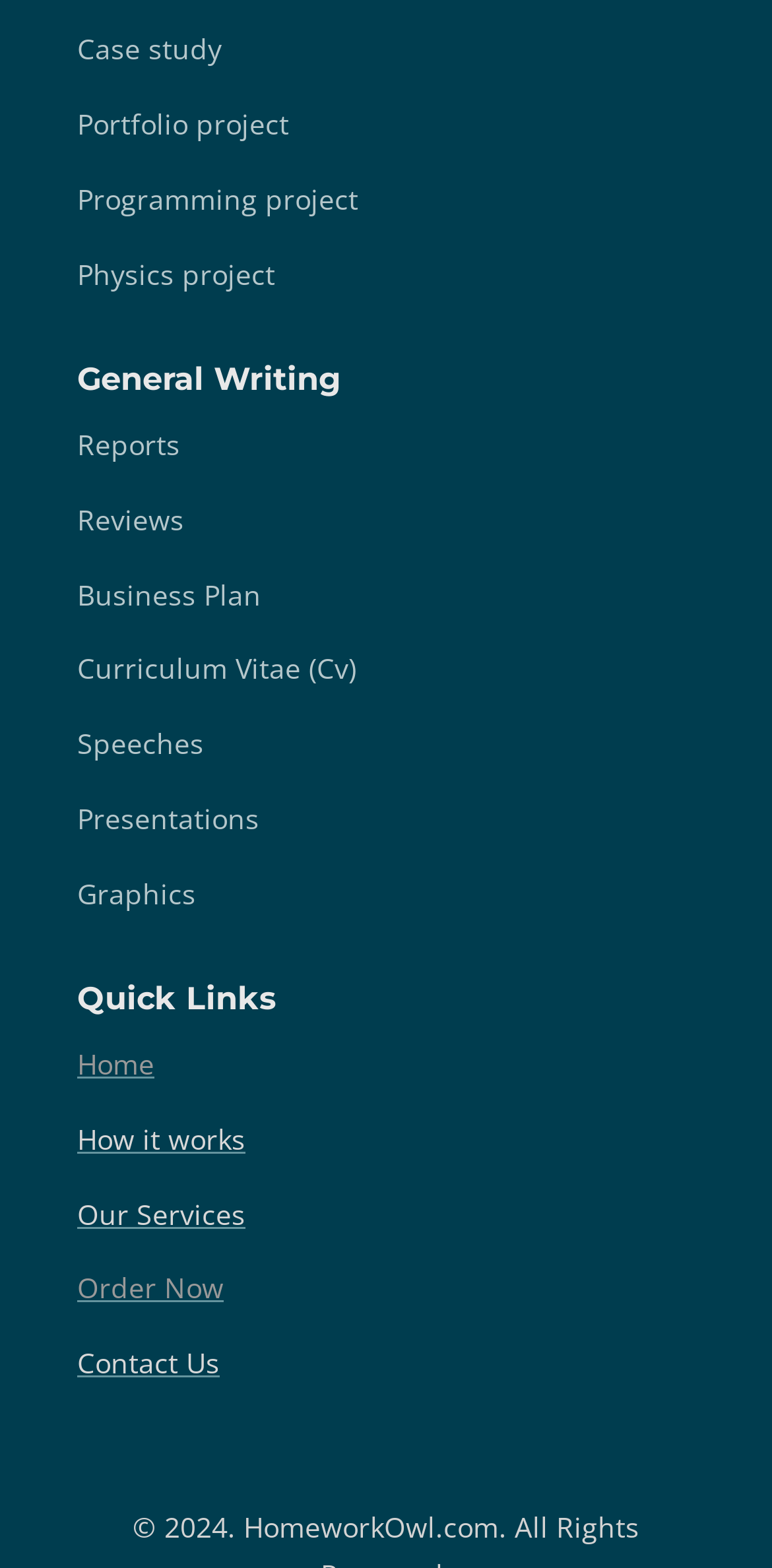Extract the bounding box for the UI element that matches this description: "Home".

[0.1, 0.666, 0.2, 0.69]